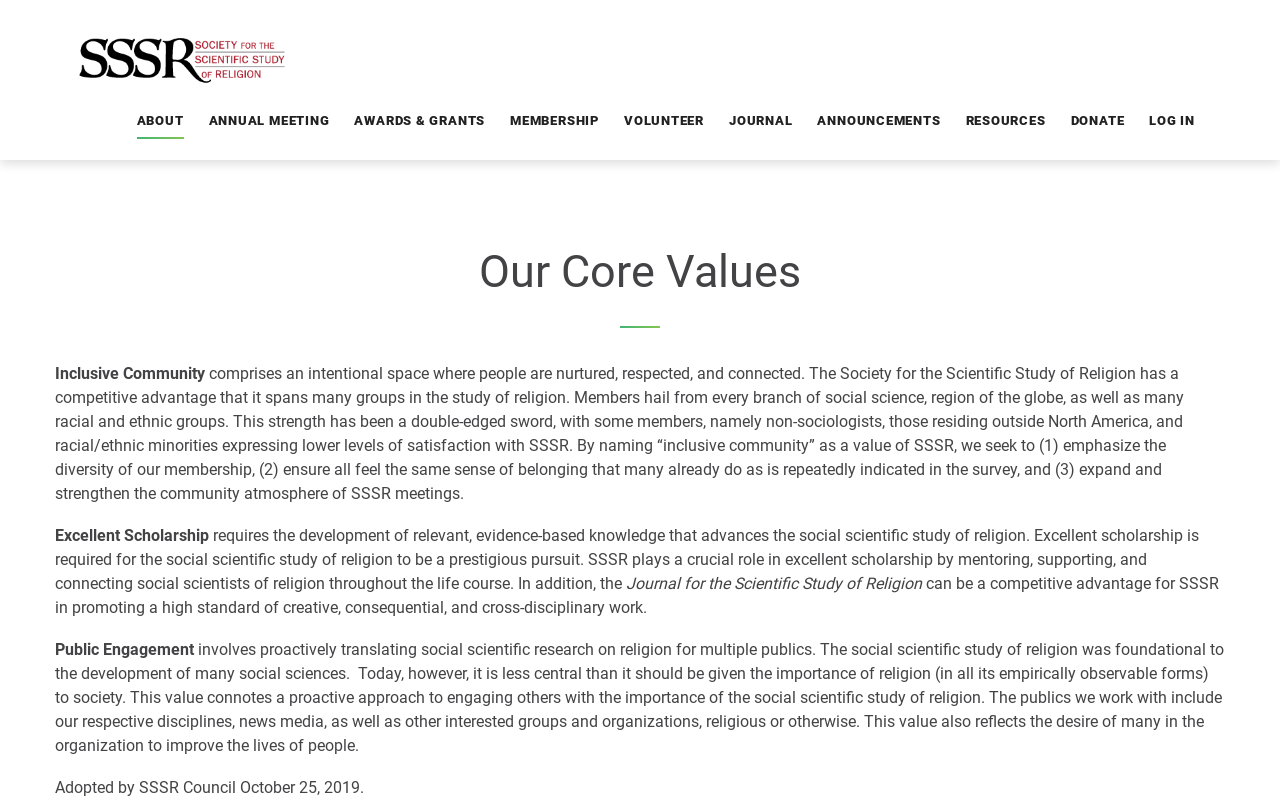Please determine the bounding box coordinates for the element with the description: "Log In".

[0.898, 0.135, 0.934, 0.164]